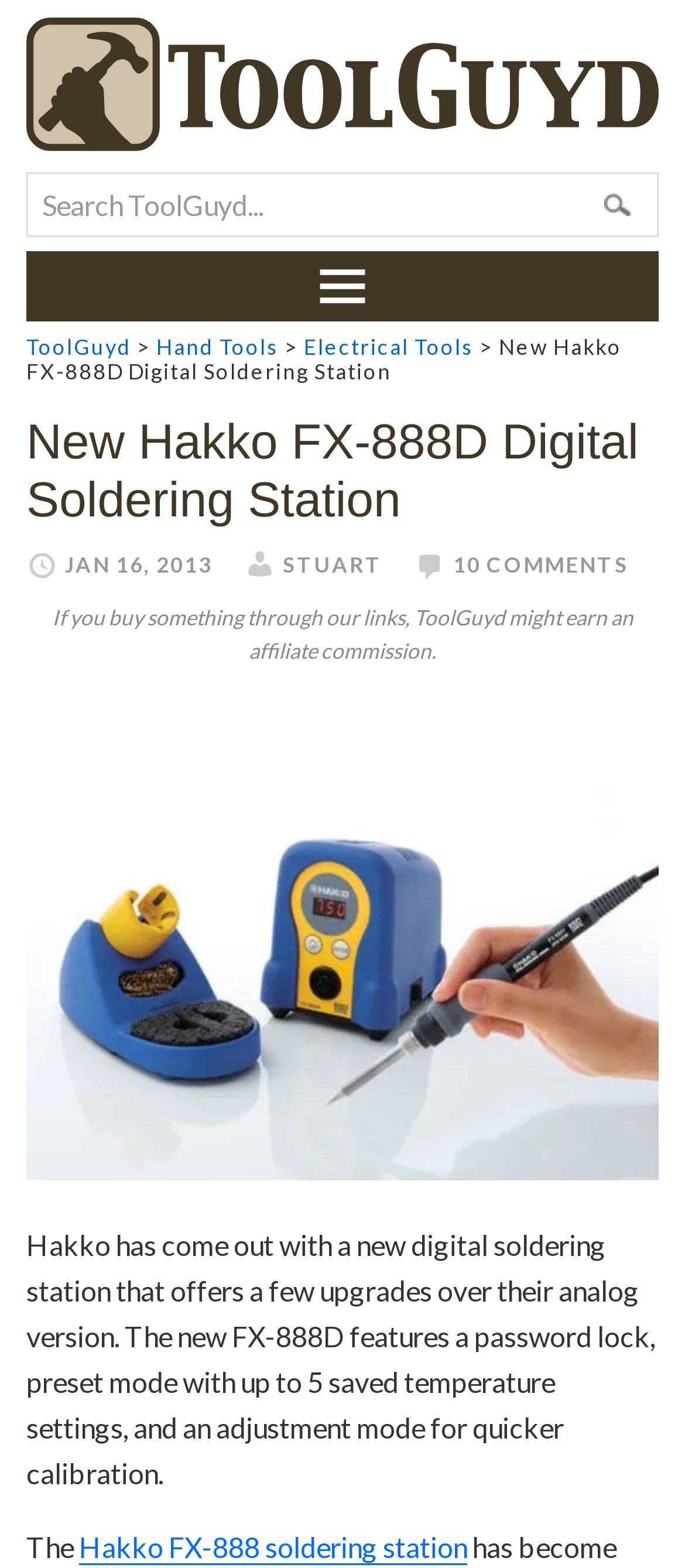Can you locate the main headline on this webpage and provide its text content?

New Hakko FX-888D Digital Soldering Station